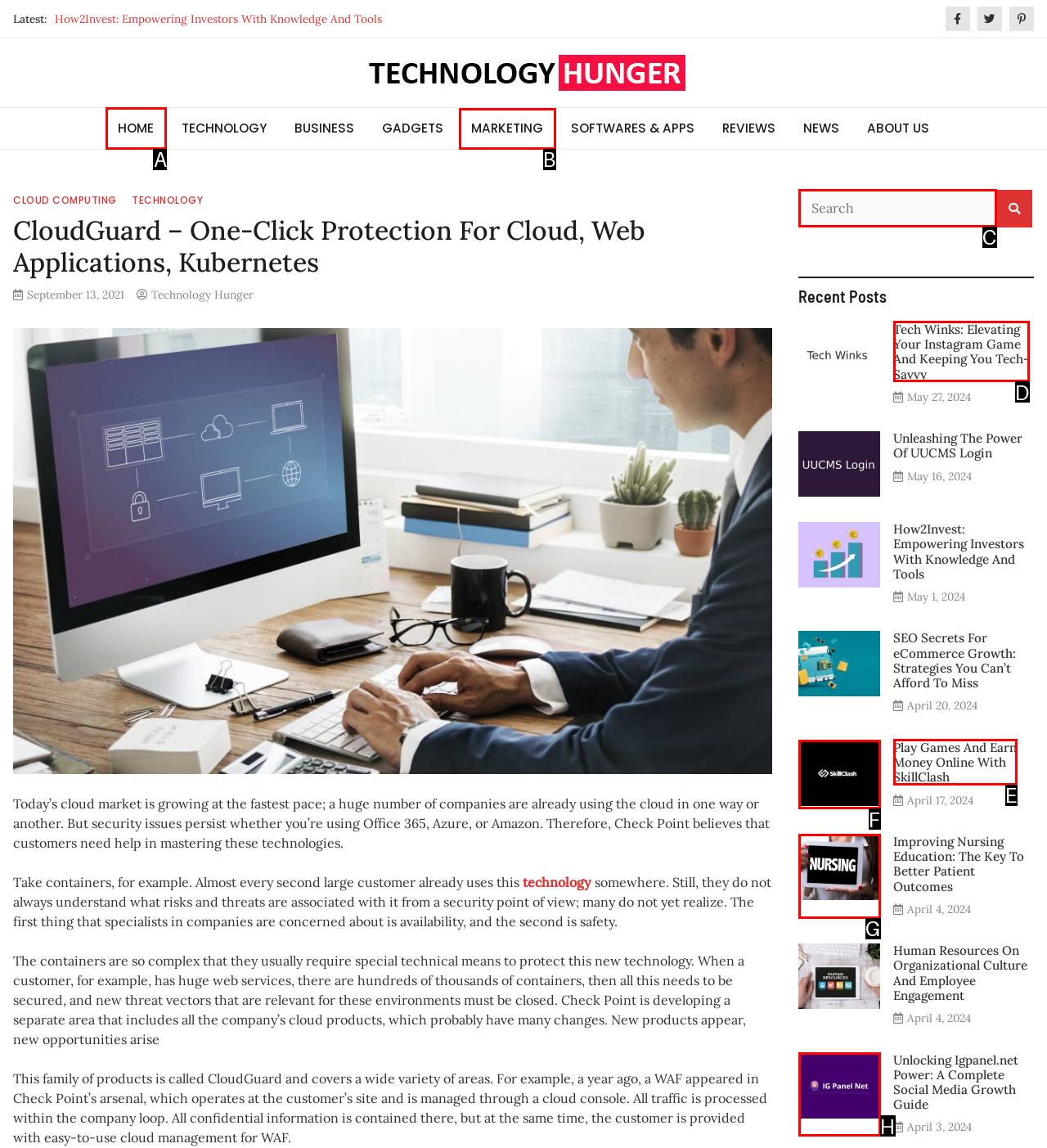What option should I click on to execute the task: Click on the 'HOME' link? Give the letter from the available choices.

A